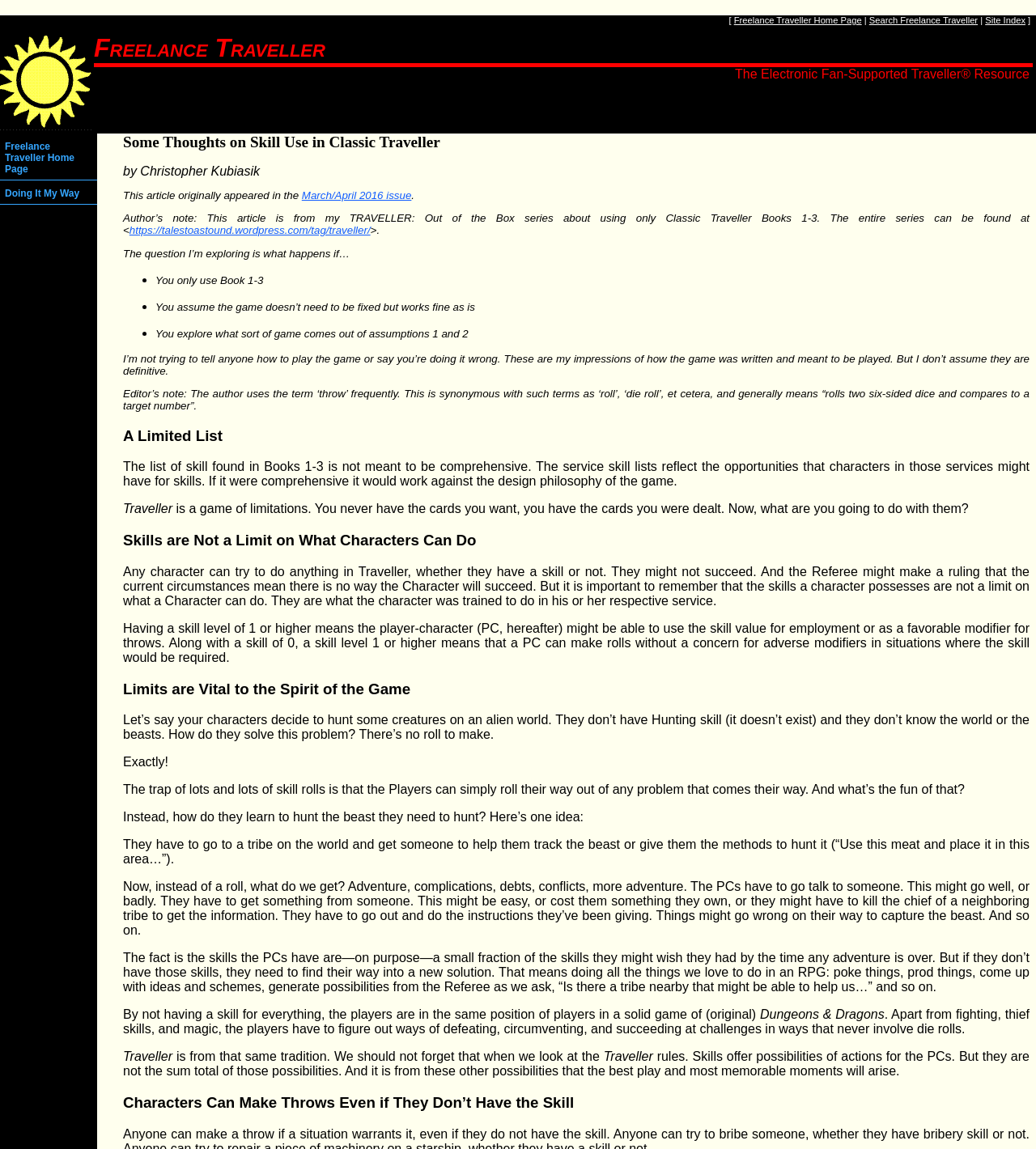What is the name of the author of the article?
Provide a concise answer using a single word or phrase based on the image.

Christopher Kubiasik